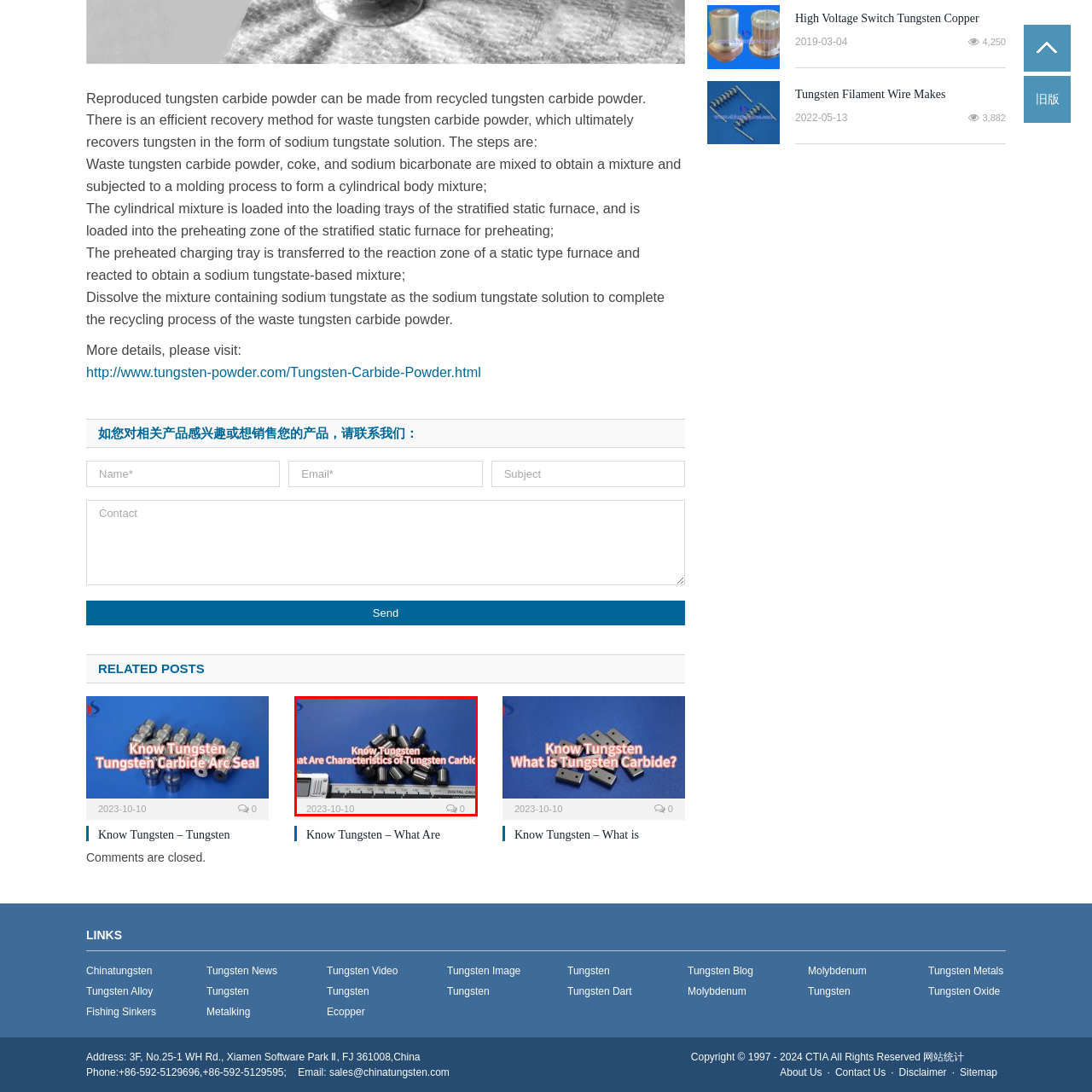Provide an in-depth caption for the image inside the red boundary.

The image showcases a collection of shiny, cylindrical tungsten carbide pellets arranged on a blue background. Prominently displayed in the center are the titles "Know Tungsten" and "What Are Characteristics of Tungsten Carbide?" overlaid in bold text. In the foreground, a digital caliper is positioned, indicating precision and the technical nature of the subject matter. The date "2023-10-10" is visible below, suggesting recent publication or relevance. This image is likely to accompany an article or discussion focused on the properties and applications of tungsten carbide, highlighting its significance in various industrial sectors.